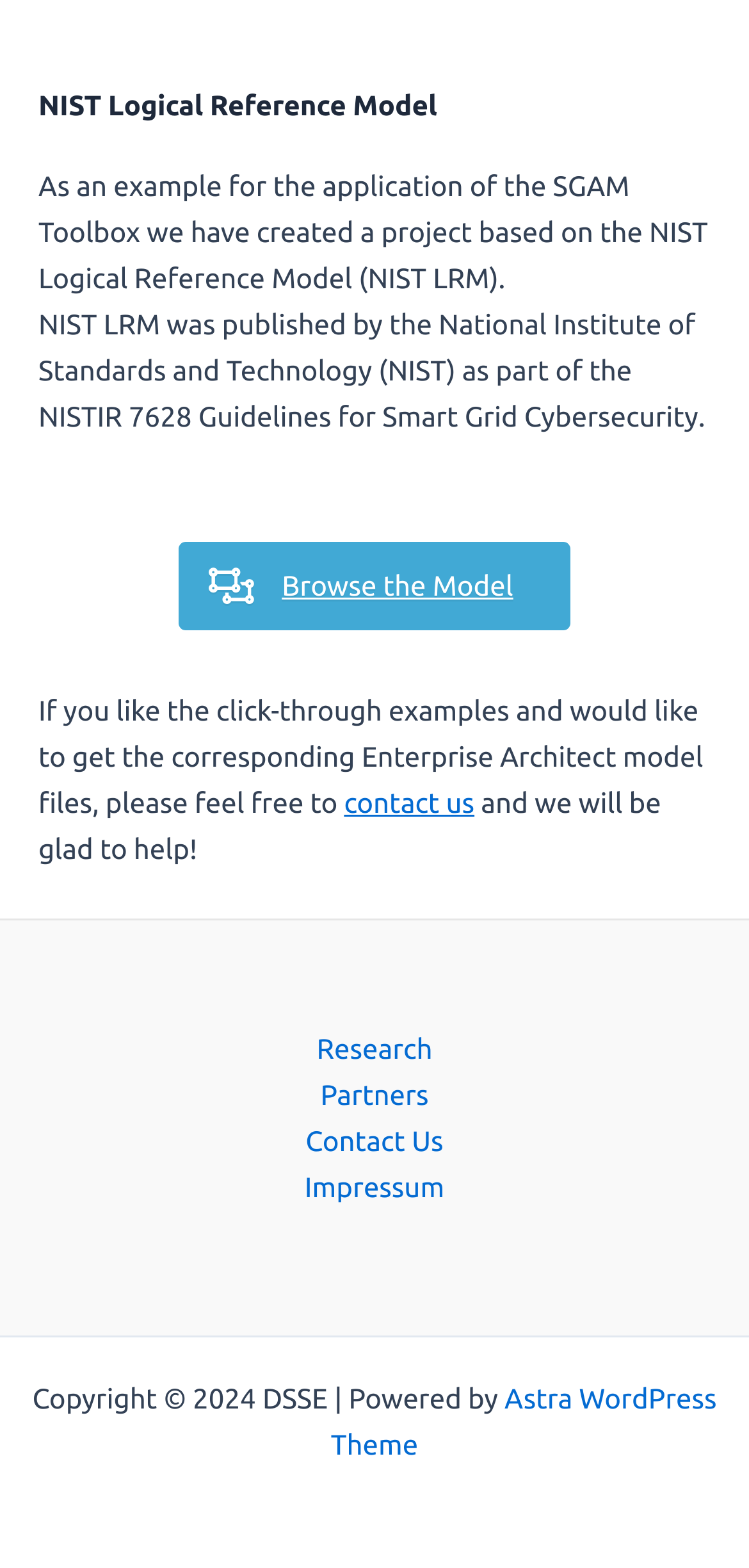Reply to the question with a single word or phrase:
What is the purpose of the NIST LRM?

Smart Grid Cybersecurity